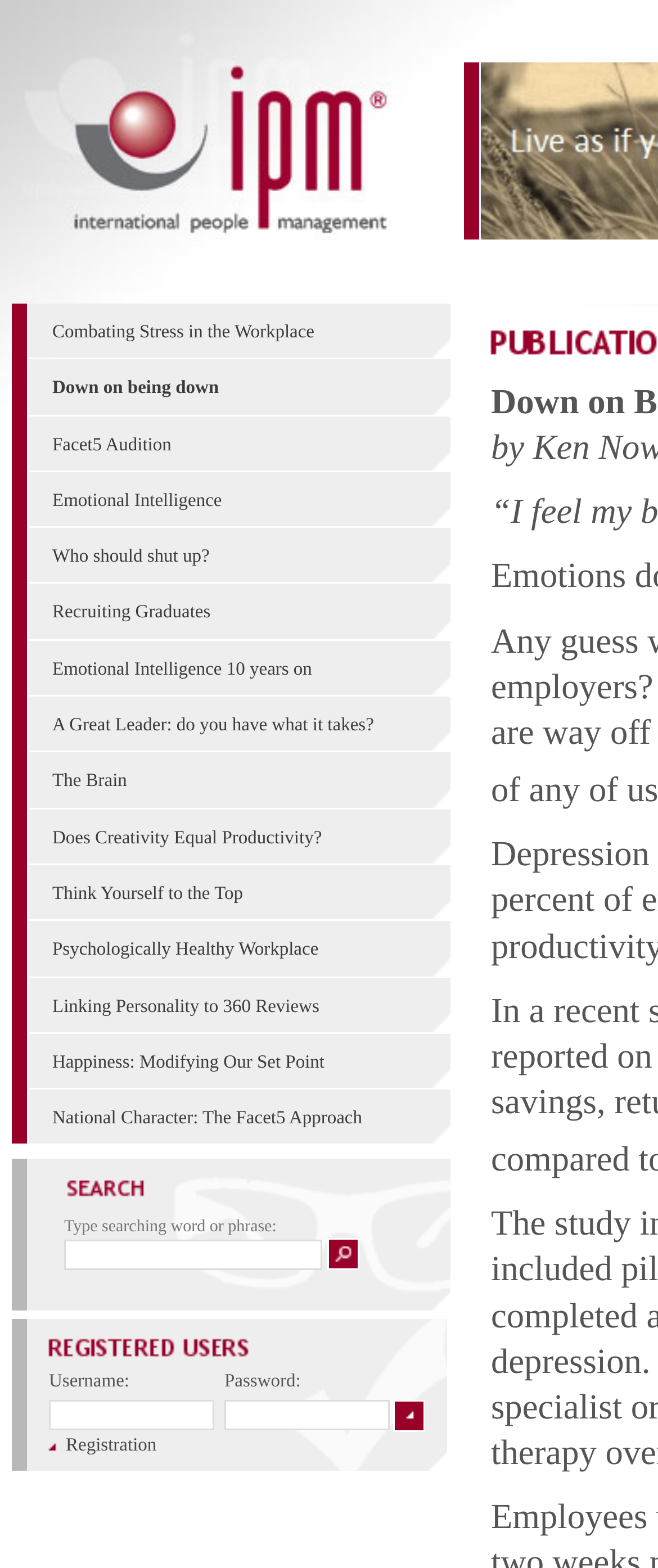What is the function of the button at the bottom right?
Give a one-word or short-phrase answer derived from the screenshot.

Submit